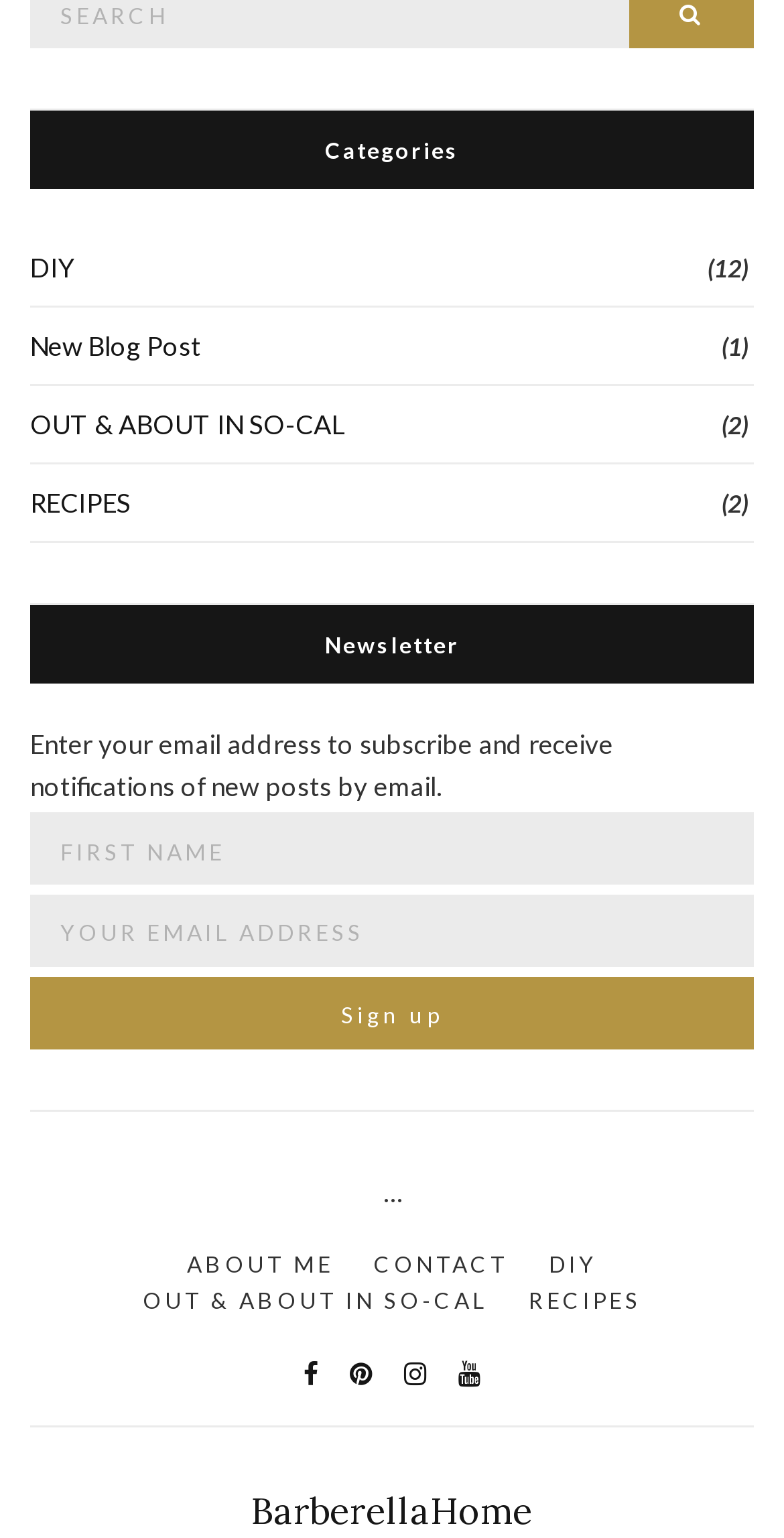Kindly determine the bounding box coordinates for the area that needs to be clicked to execute this instruction: "Visit the 'ABOUT ME' page".

[0.238, 0.81, 0.426, 0.834]